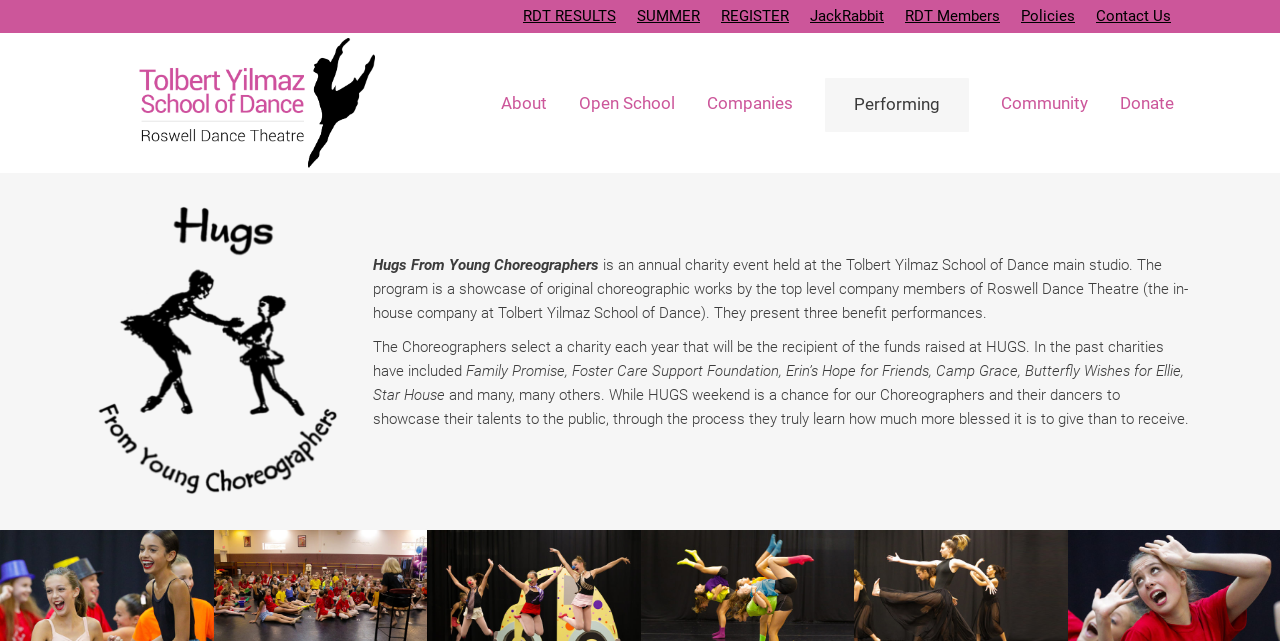What is the theme of the images in the top-left corner?
Please use the image to provide a one-word or short phrase answer.

Logo